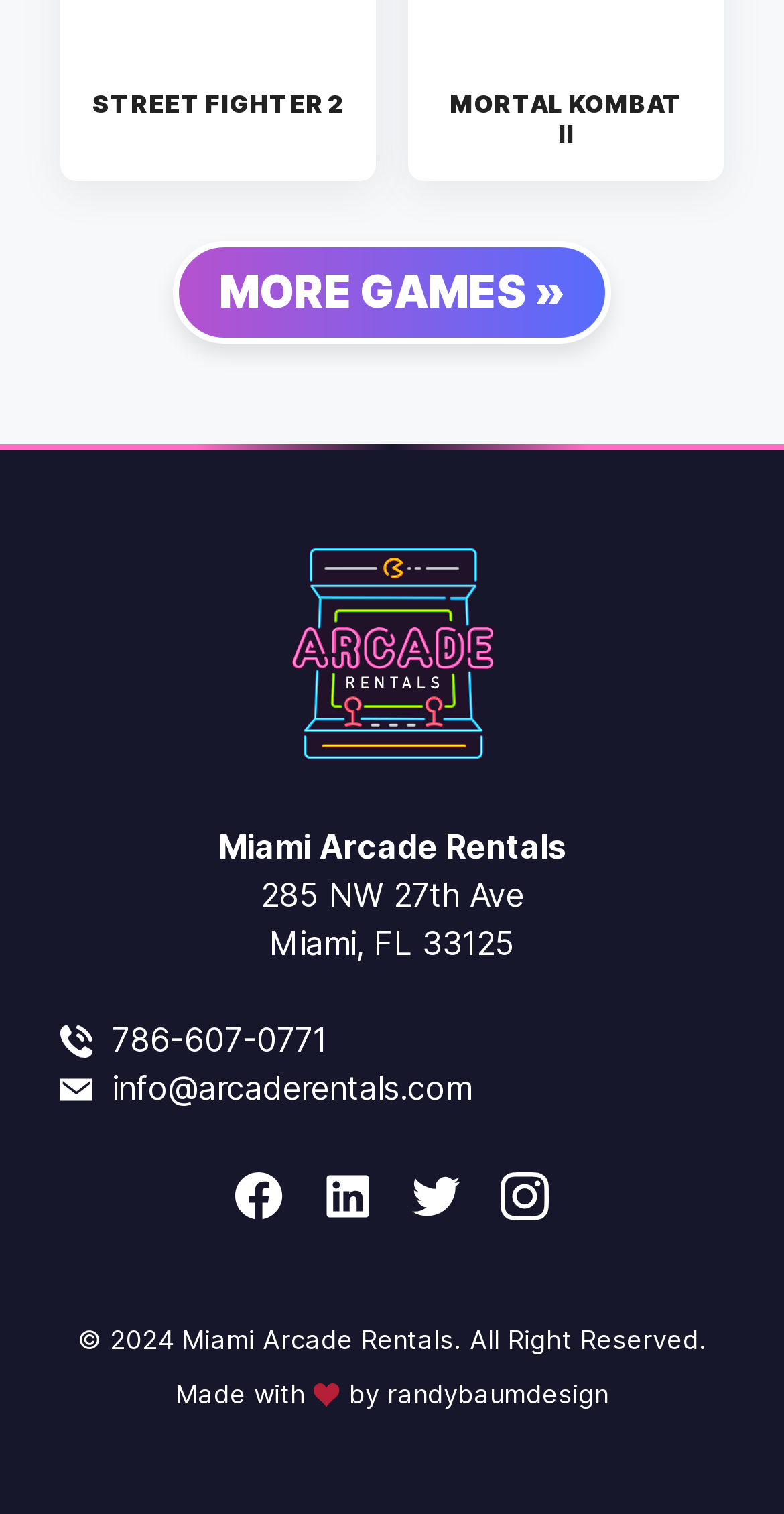Specify the bounding box coordinates of the region I need to click to perform the following instruction: "View featured posts". The coordinates must be four float numbers in the range of 0 to 1, i.e., [left, top, right, bottom].

None